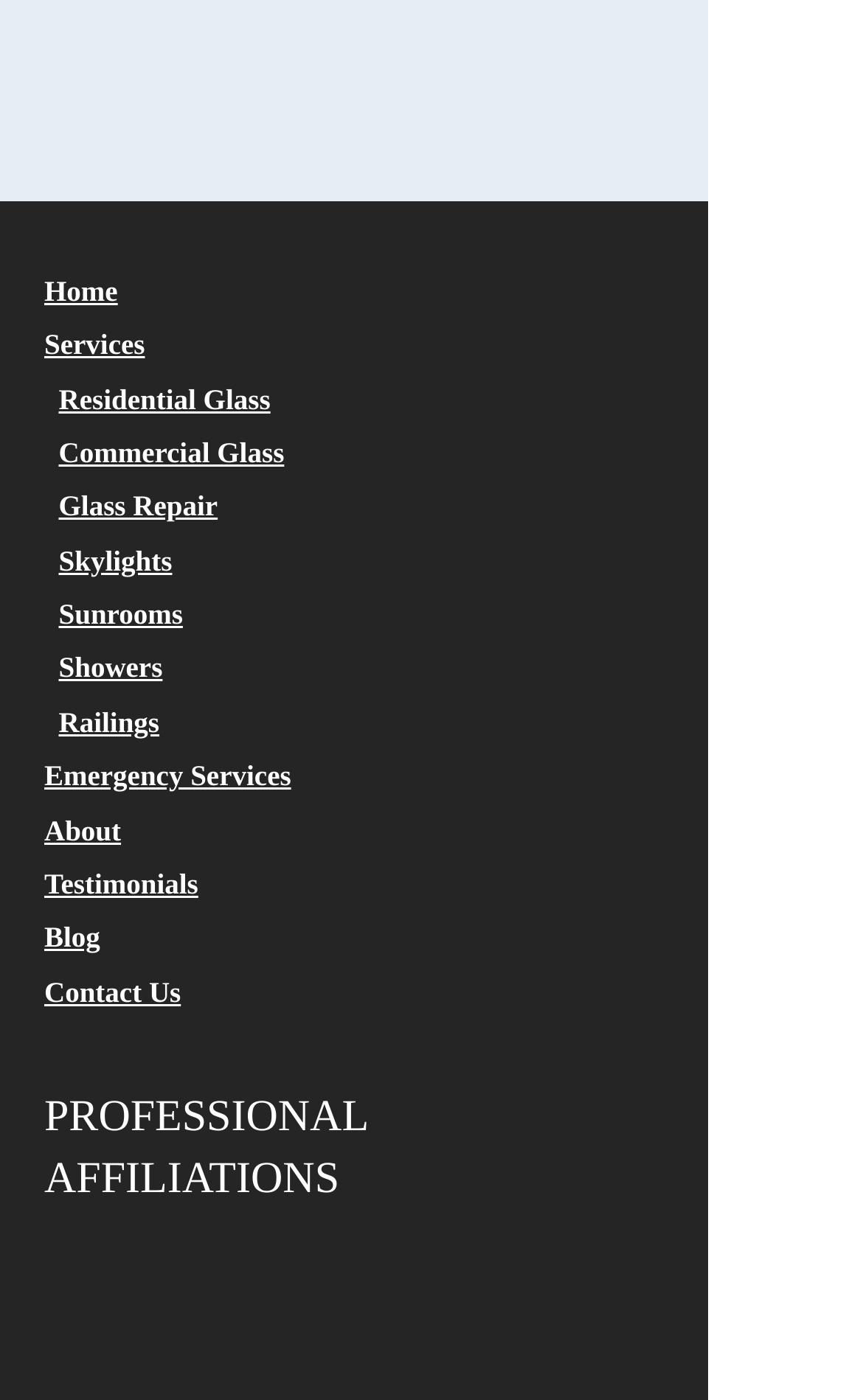Identify the bounding box coordinates of the section that should be clicked to achieve the task described: "contact us".

[0.051, 0.696, 0.21, 0.72]